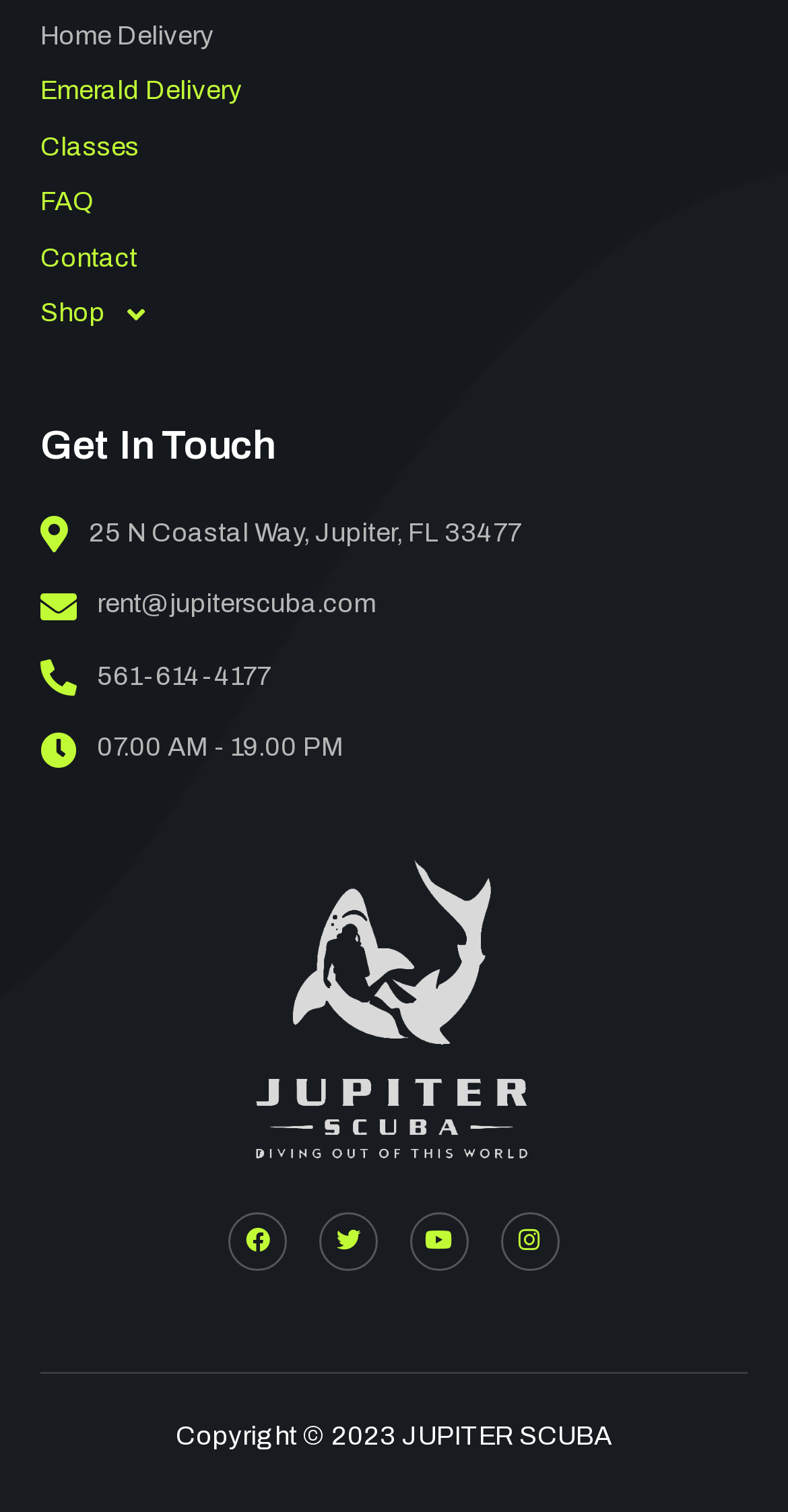Determine the bounding box coordinates for the area you should click to complete the following instruction: "Open Shop menu".

[0.051, 0.19, 0.949, 0.226]